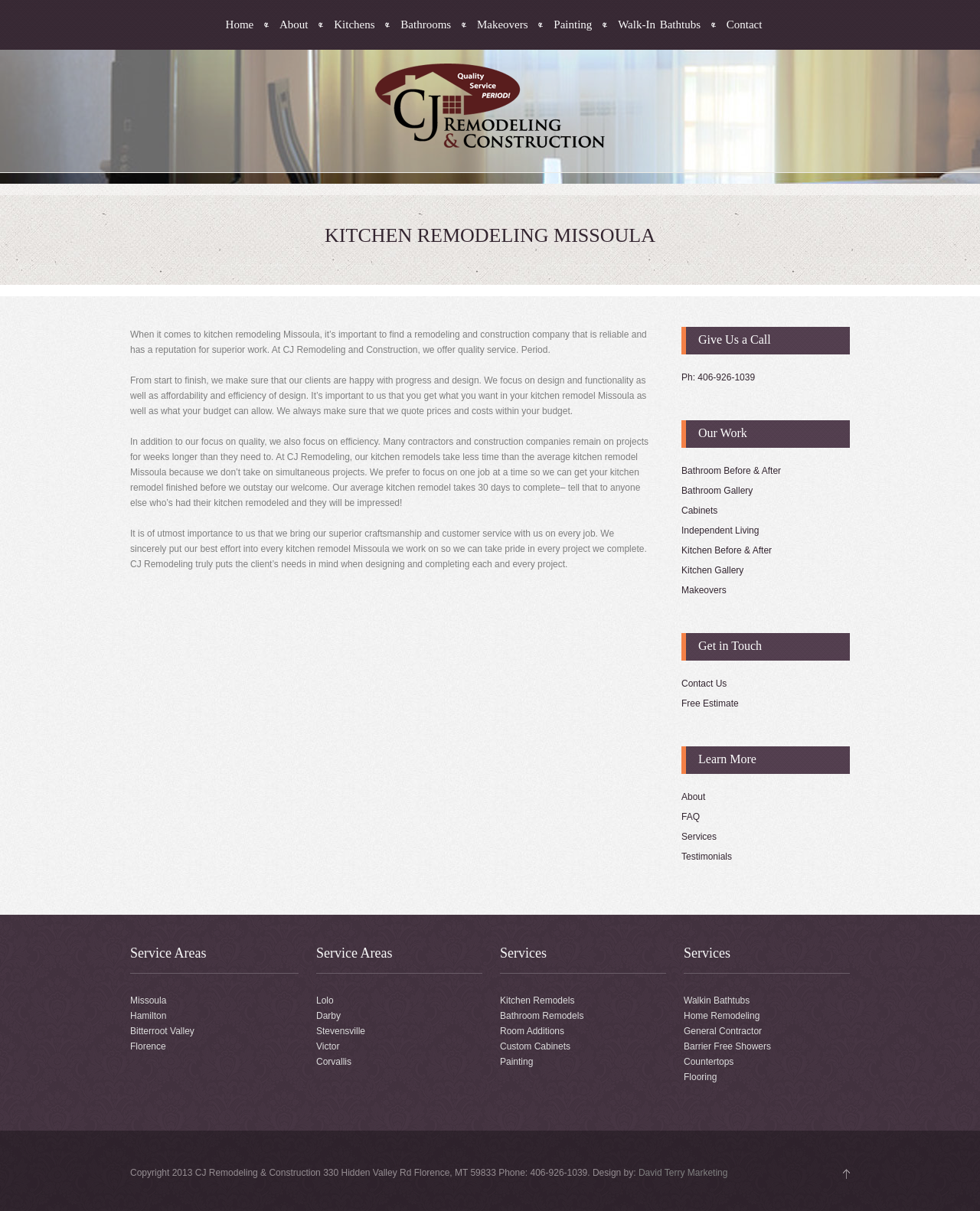Please mark the clickable region by giving the bounding box coordinates needed to complete this instruction: "Learn more about CJ Remodeling's services".

[0.695, 0.616, 0.867, 0.639]